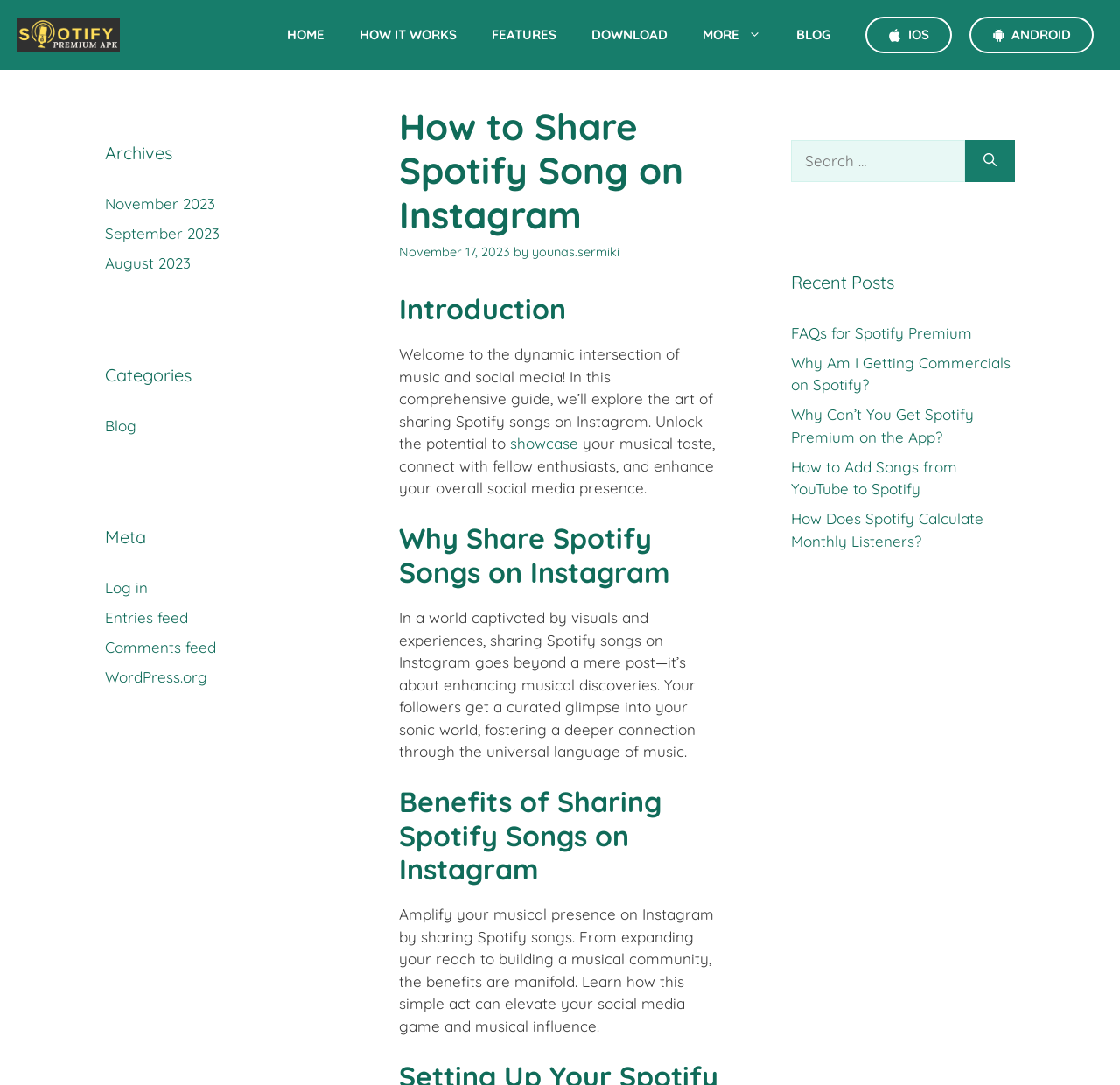Answer succinctly with a single word or phrase:
What is the author of the current article?

younas.sermiki